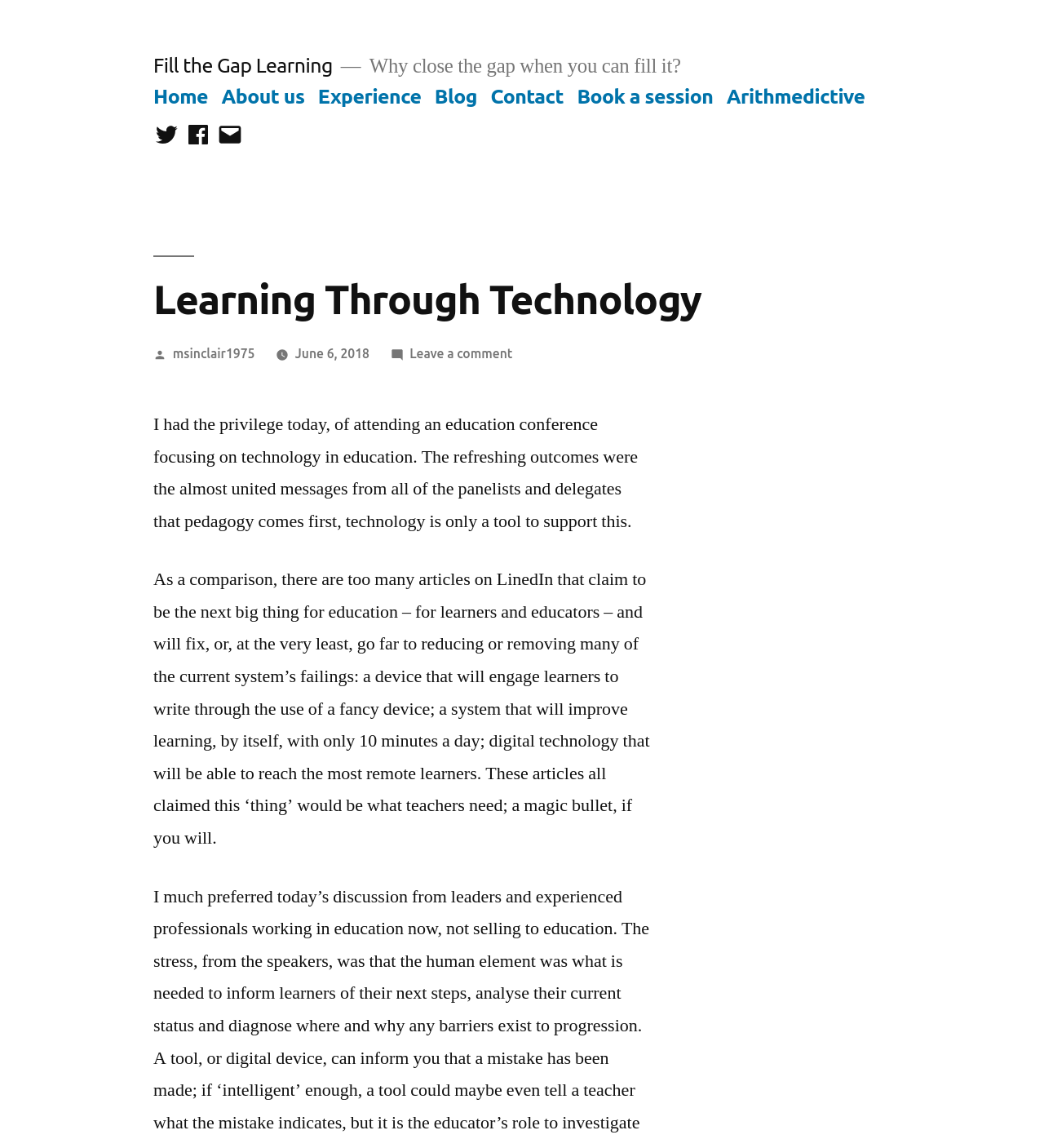Show the bounding box coordinates for the HTML element described as: "About us".

[0.212, 0.074, 0.292, 0.094]